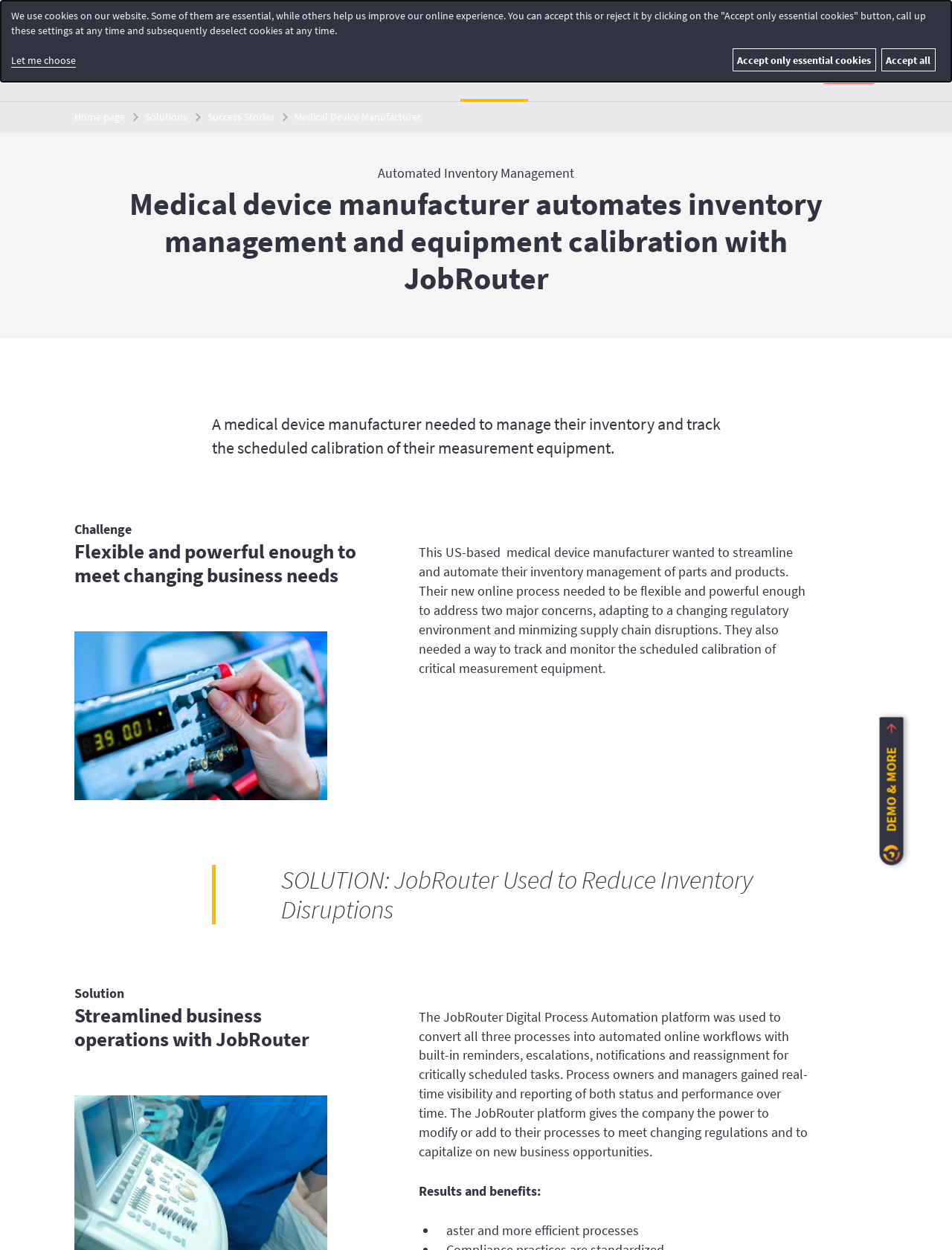Could you determine the bounding box coordinates of the clickable element to complete the instruction: "Read about the solution"? Provide the coordinates as four float numbers between 0 and 1, i.e., [left, top, right, bottom].

[0.295, 0.691, 0.79, 0.74]